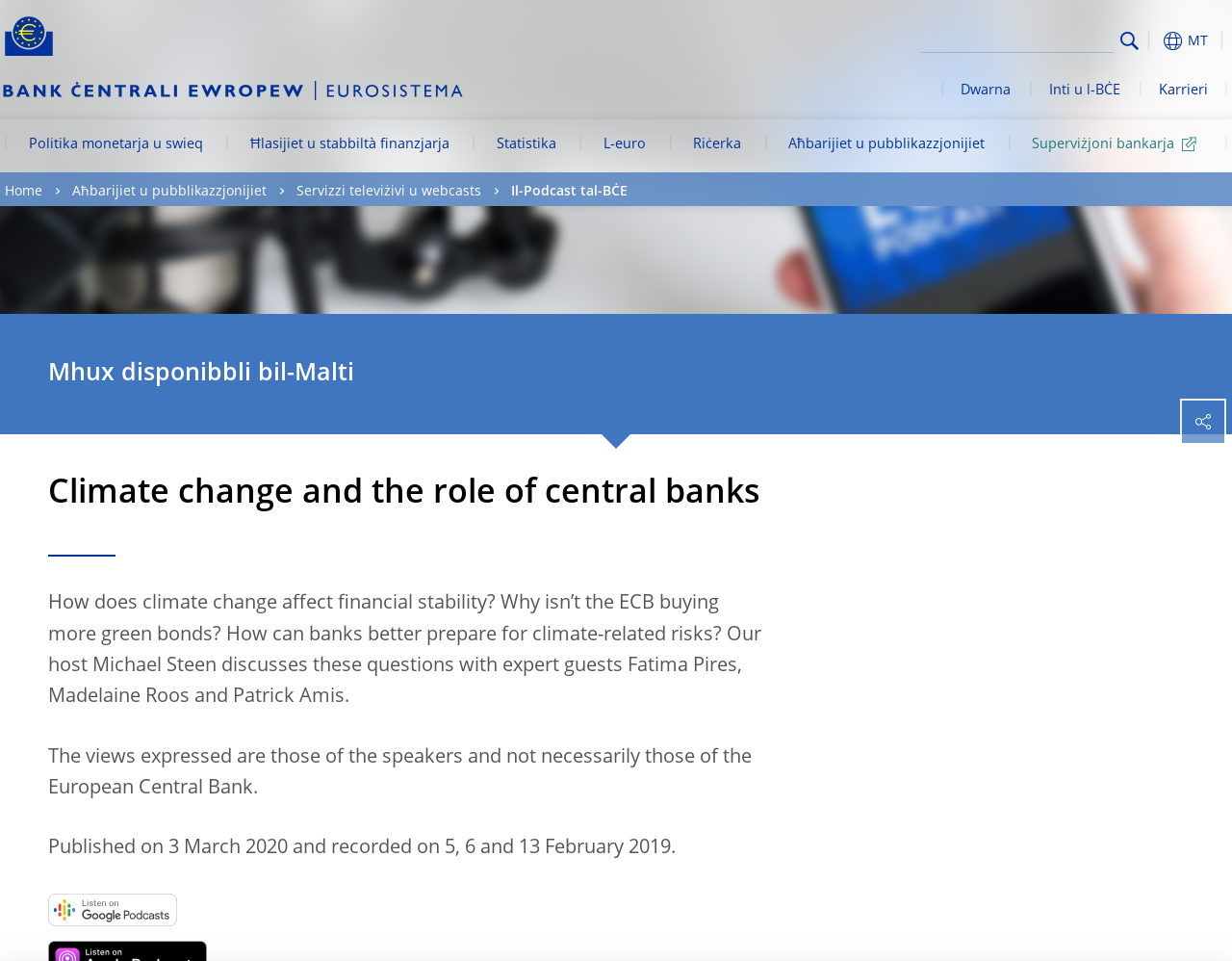Identify and generate the primary title of the webpage.

Climate change and the role of central banks